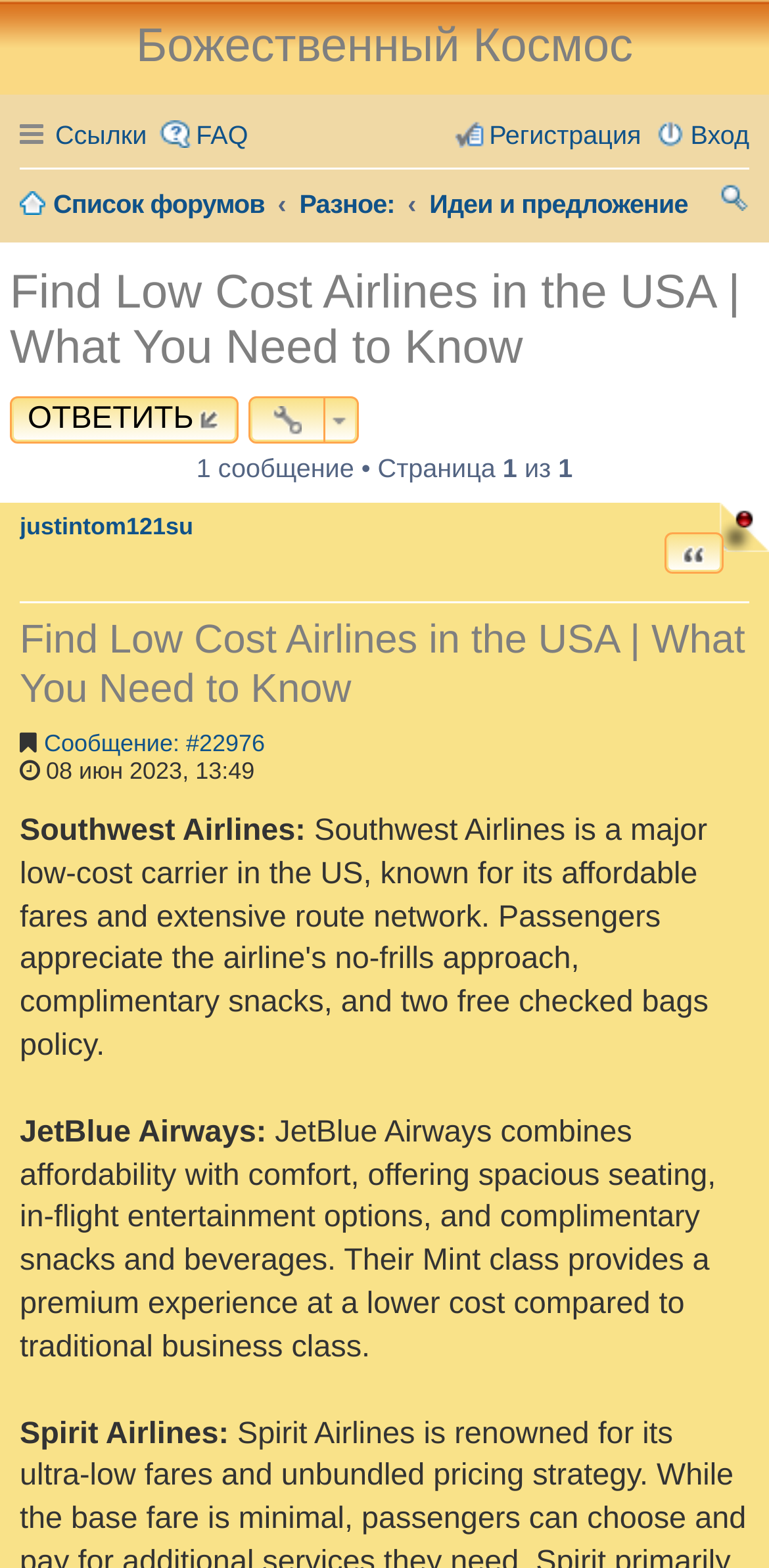Please identify the coordinates of the bounding box that should be clicked to fulfill this instruction: "View the topic management".

[0.324, 0.253, 0.467, 0.283]